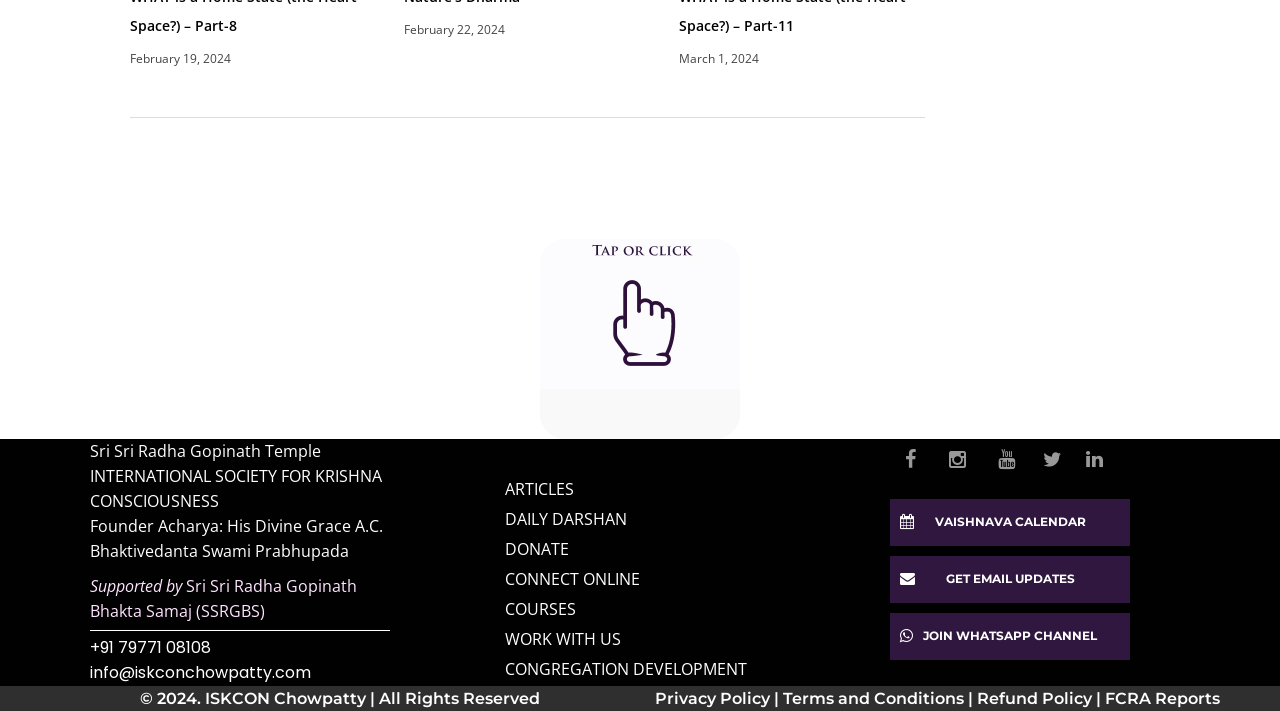Given the following UI element description: "Terms and Conditions", find the bounding box coordinates in the webpage screenshot.

[0.612, 0.968, 0.753, 0.995]